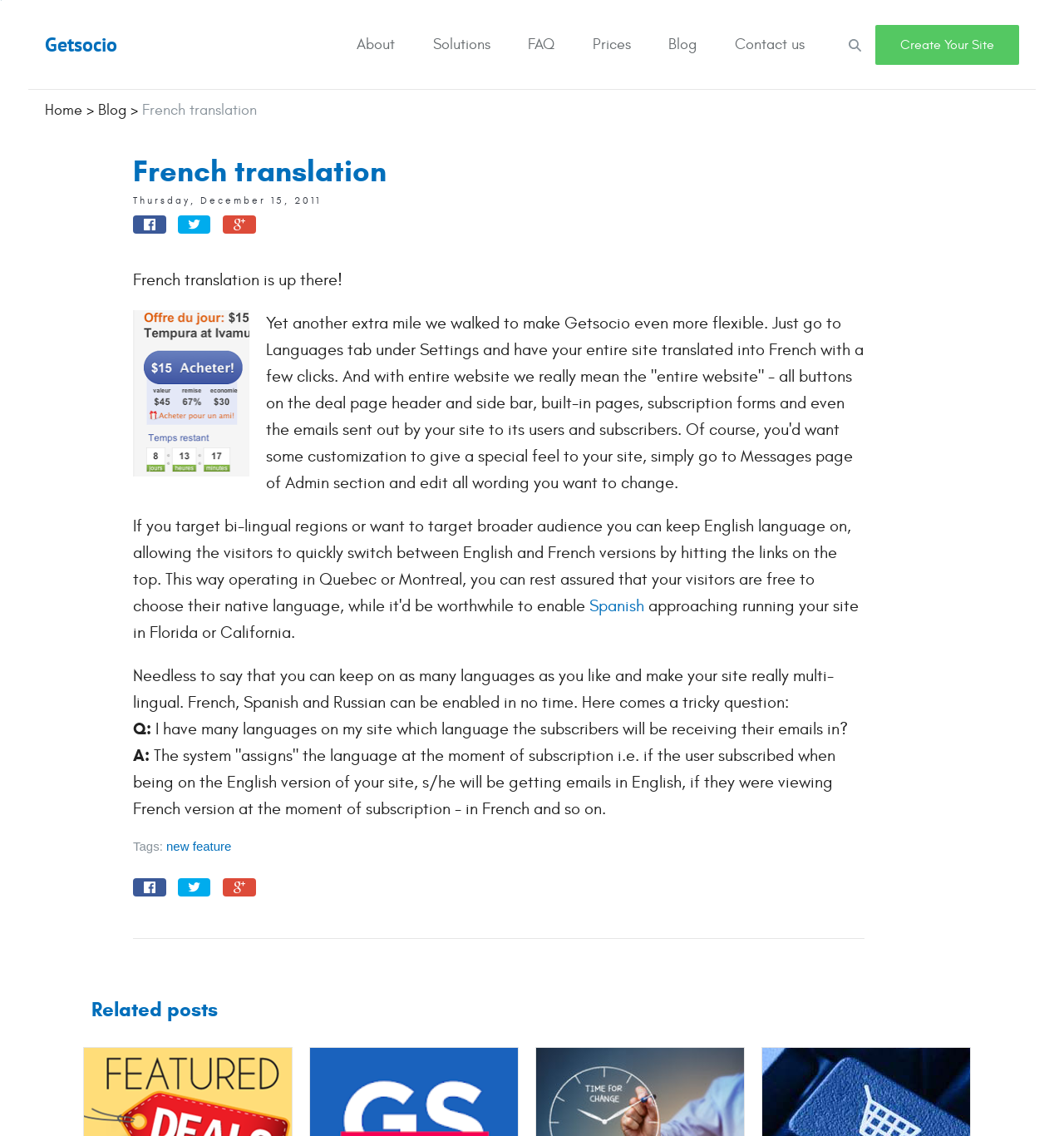Determine the bounding box coordinates of the target area to click to execute the following instruction: "create your site."

[0.823, 0.022, 0.958, 0.057]